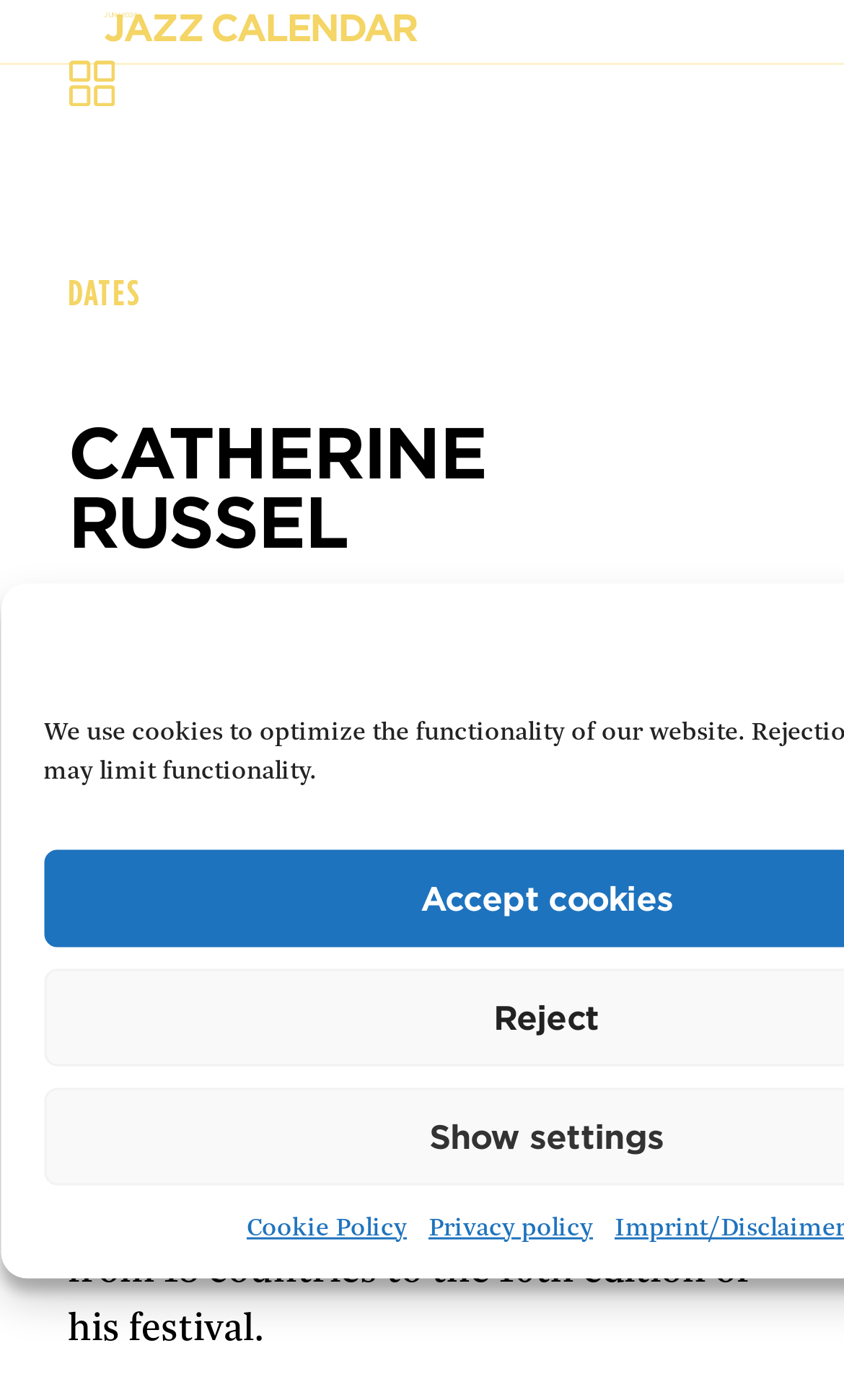What is the start time of the event?
Refer to the image and provide a one-word or short phrase answer.

20.00